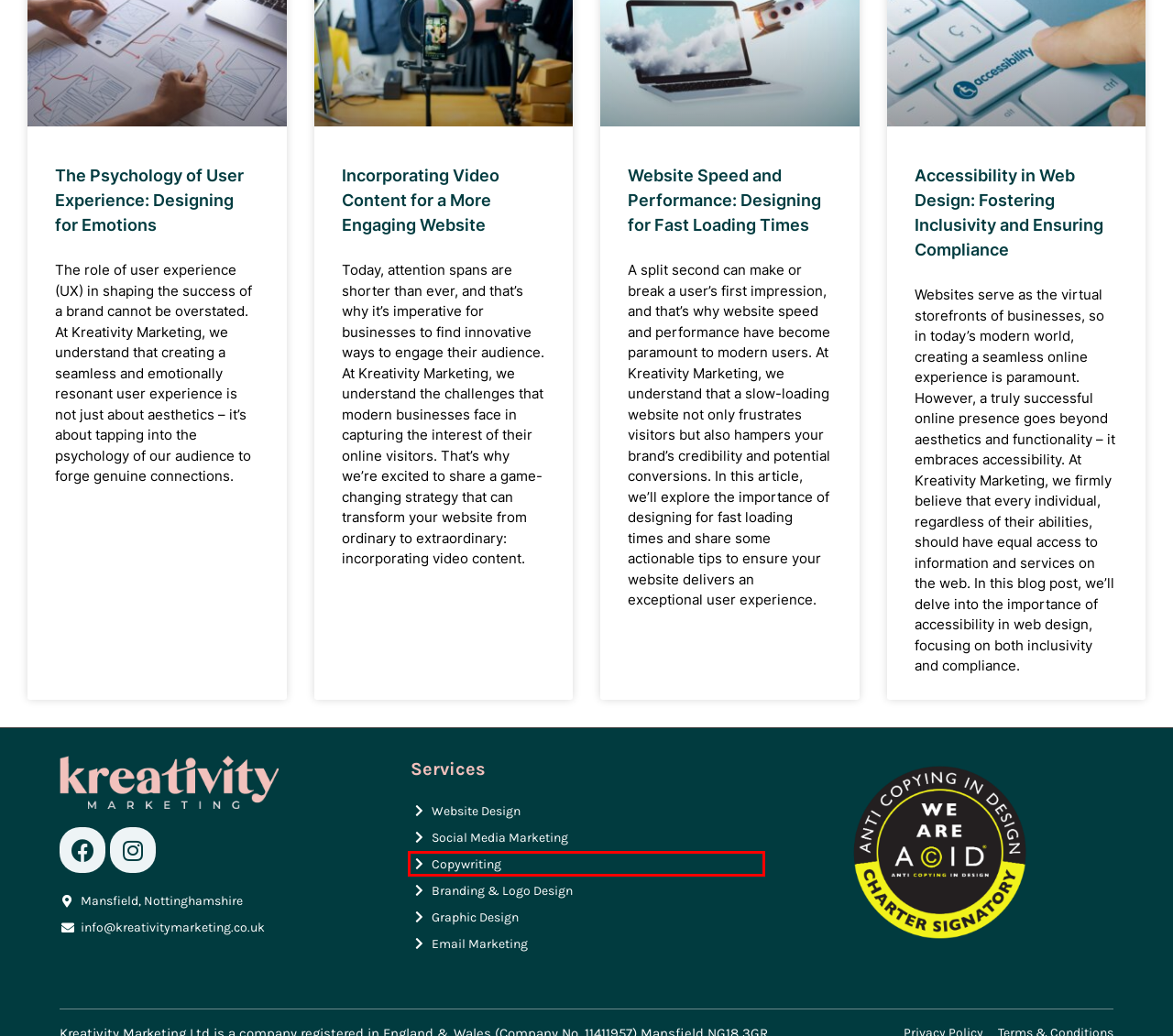After examining the screenshot of a webpage with a red bounding box, choose the most accurate webpage description that corresponds to the new page after clicking the element inside the red box. Here are the candidates:
A. Email Marketing – Kreativity Marketing
B. Graphic Design – Kreativity Marketing
C. Logo Design – Kreativity Marketing
D. Website Speed and Performance: Designing for Fast Loading Times – Kreativity Marketing
E. Social Media Marketing – Kreativity Marketing
F. Contact – Kreativity Marketing
G. About Us – Kreativity Marketing
H. Copywriting – Kreativity Marketing

H